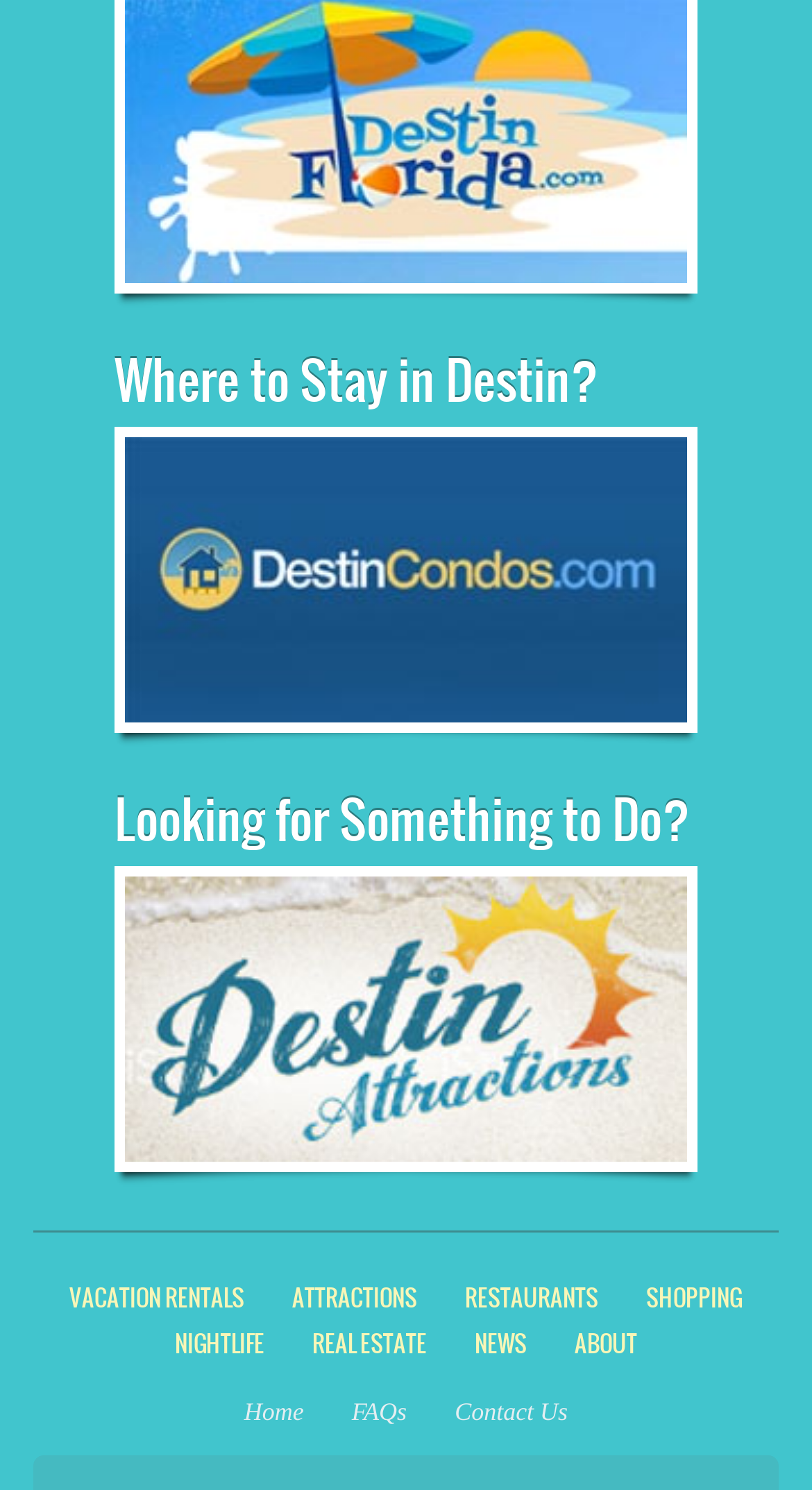Determine the bounding box coordinates of the region to click in order to accomplish the following instruction: "Click on 'Destin Condos'". Provide the coordinates as four float numbers between 0 and 1, specifically [left, top, right, bottom].

[0.141, 0.286, 0.859, 0.503]